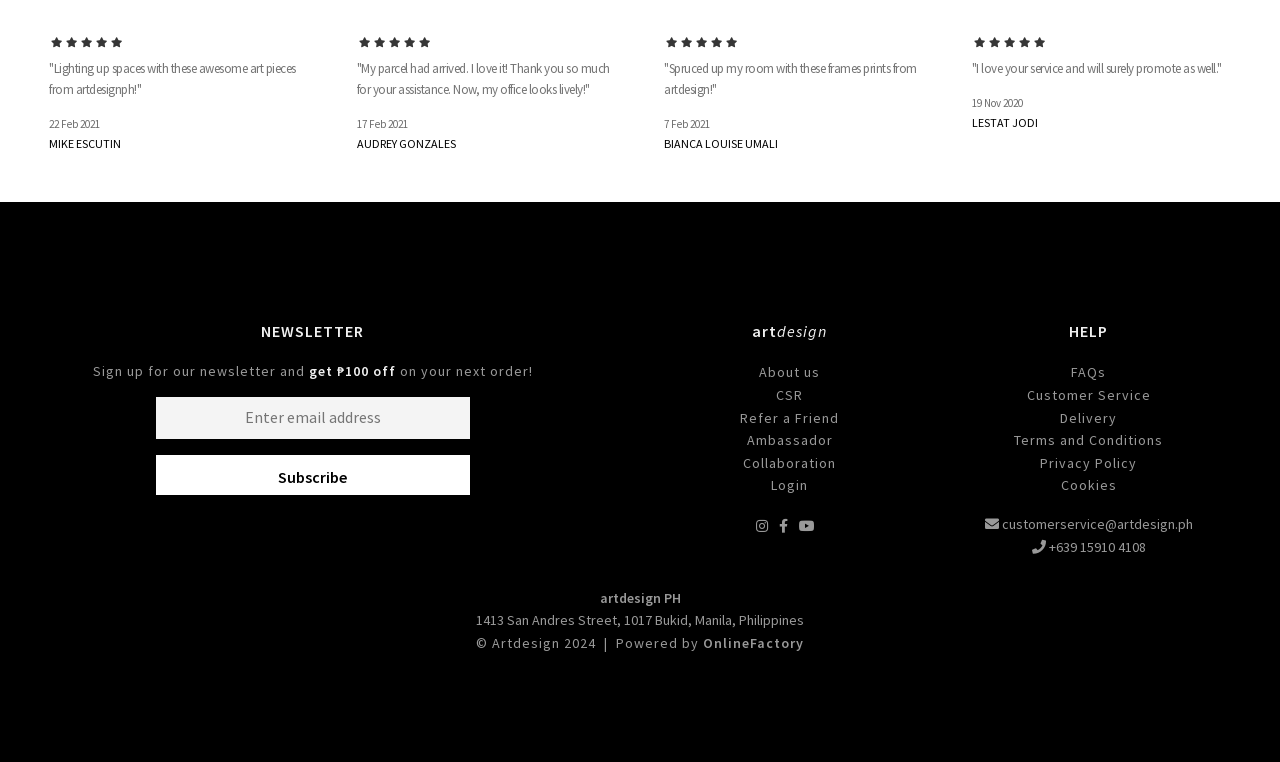Give a one-word or one-phrase response to the question: 
What is the name of the company that powers the website?

OnlineFactory